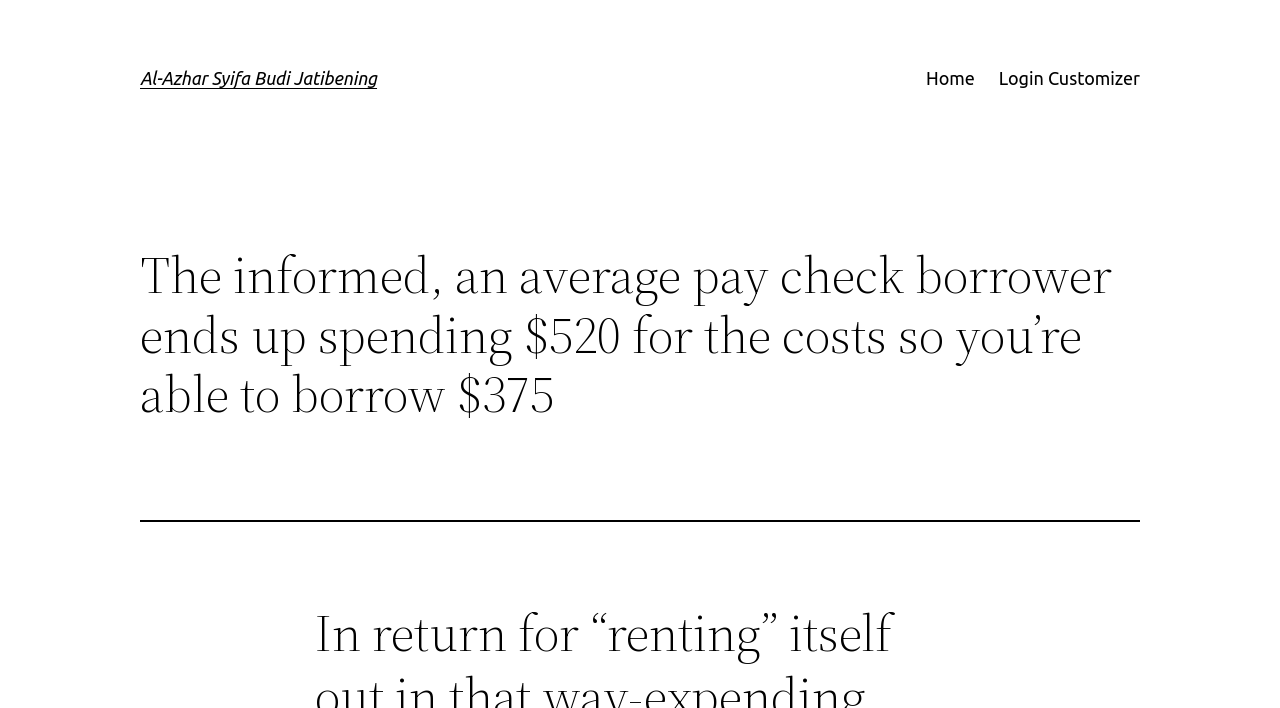Determine the bounding box coordinates (top-left x, top-left y, bottom-right x, bottom-right y) of the UI element described in the following text: Login Customizer

[0.78, 0.09, 0.891, 0.131]